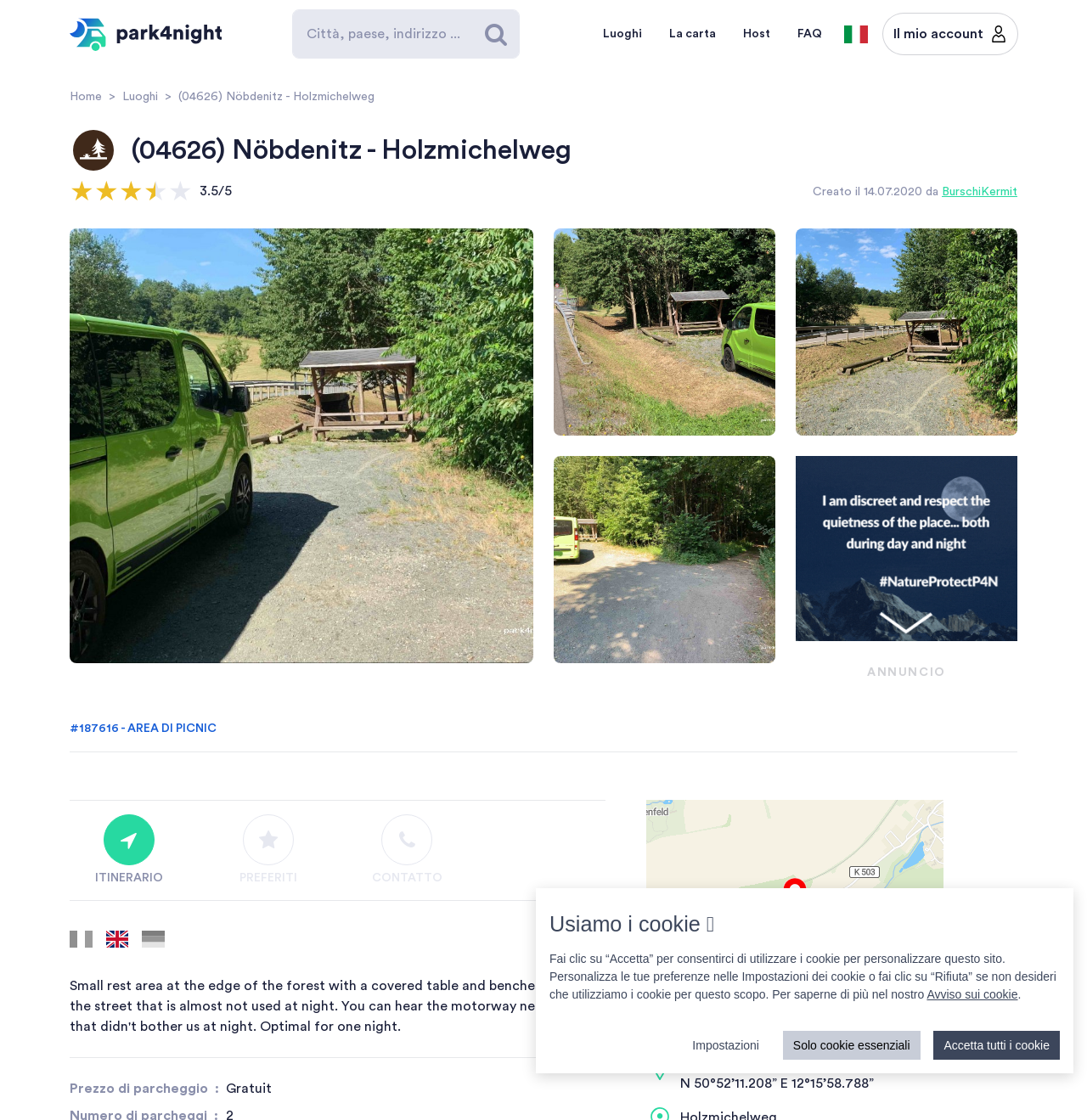Locate the bounding box coordinates of the region to be clicked to comply with the following instruction: "Select the 'Print Book' format". The coordinates must be four float numbers between 0 and 1, in the form [left, top, right, bottom].

None